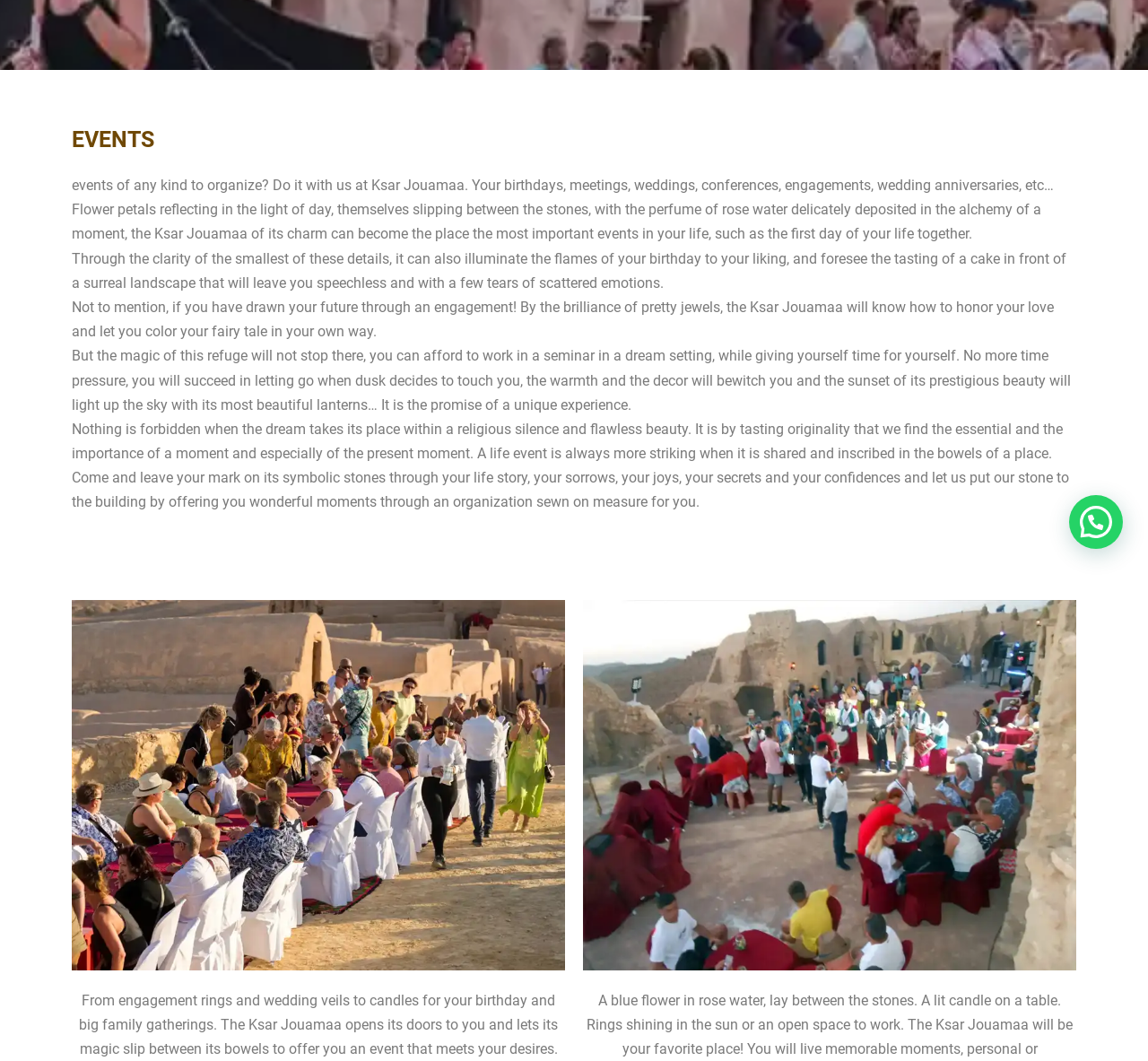Bounding box coordinates are specified in the format (top-left x, top-left y, bottom-right x, bottom-right y). All values are floating point numbers bounded between 0 and 1. Please provide the bounding box coordinate of the region this sentence describes: alt="Vos événement à Ksar Jouamaa"

[0.508, 0.566, 0.938, 0.914]